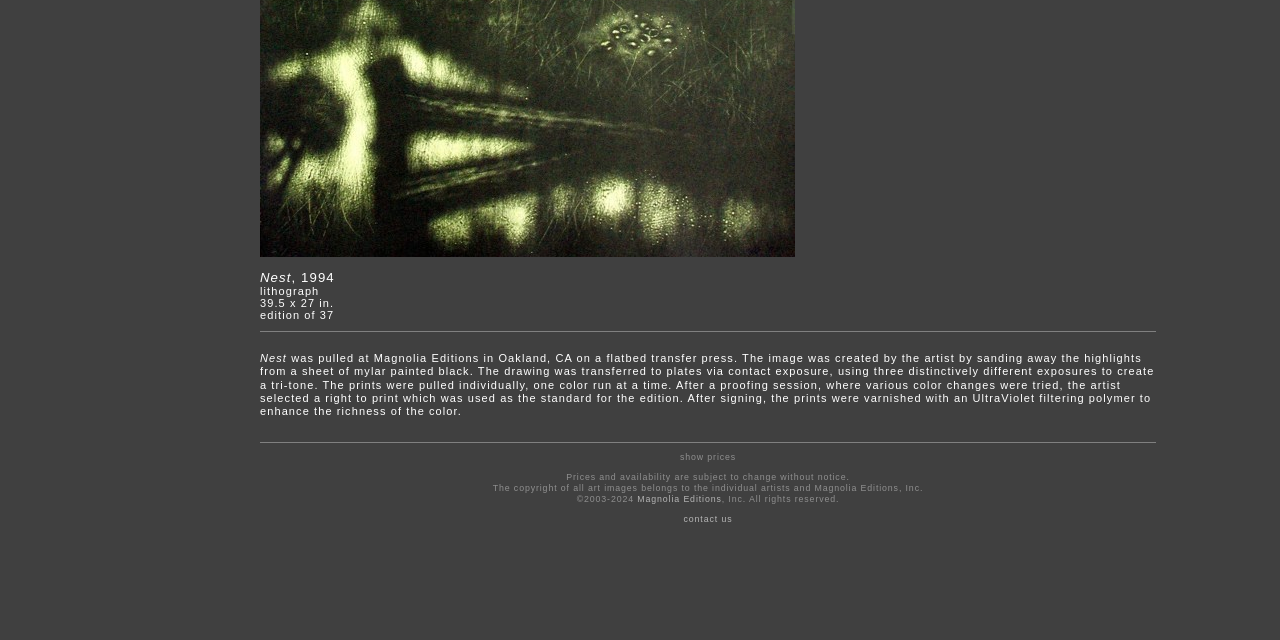Bounding box coordinates are specified in the format (top-left x, top-left y, bottom-right x, bottom-right y). All values are floating point numbers bounded between 0 and 1. Please provide the bounding box coordinate of the region this sentence describes: parent_node: Peter Drake title="Nest"

[0.203, 0.386, 0.621, 0.405]